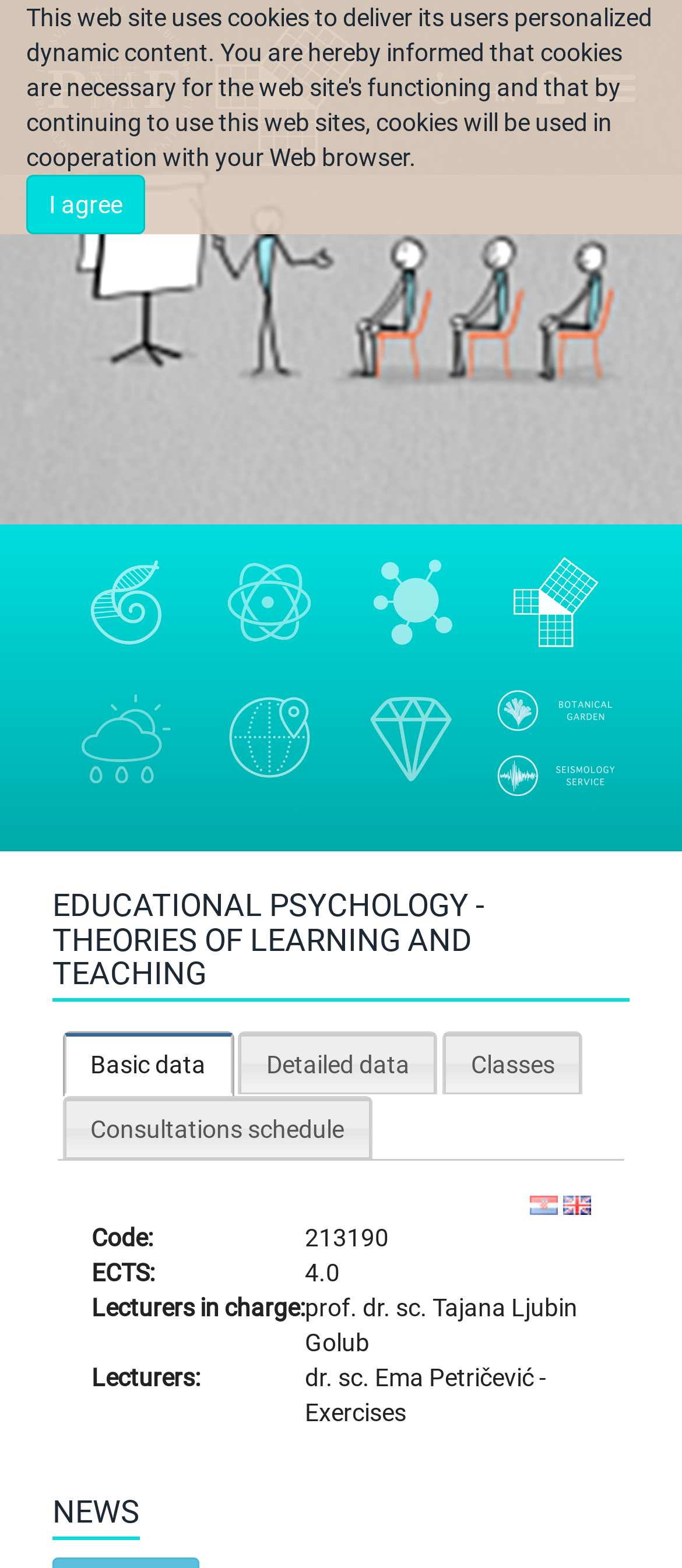Based on the image, please respond to the question with as much detail as possible:
What is the code of this course?

I found the answer by looking at the 'Code' section in the 'Basic data' tab, where it lists '213190' as the course code.